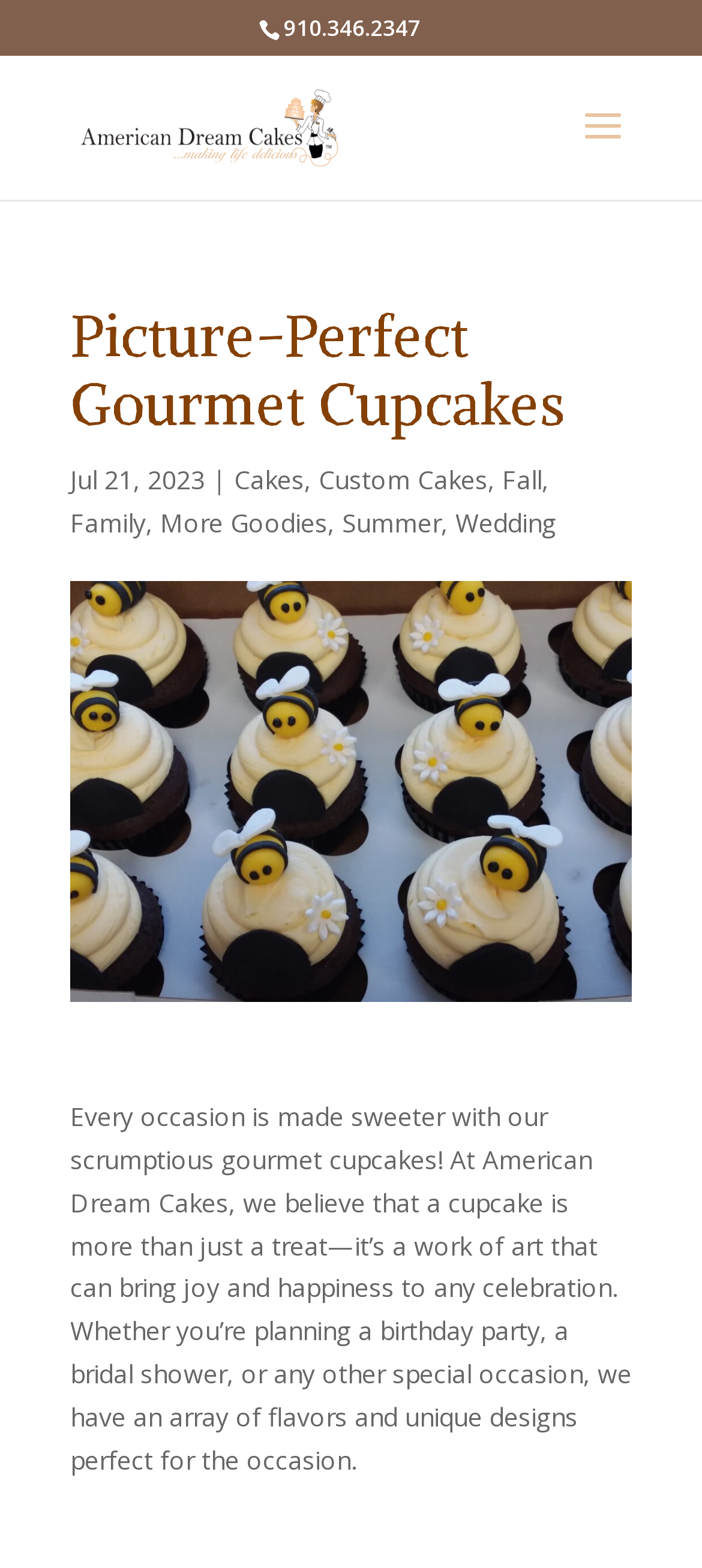Determine the bounding box for the UI element that matches this description: "Custom Cakes".

[0.454, 0.295, 0.695, 0.316]